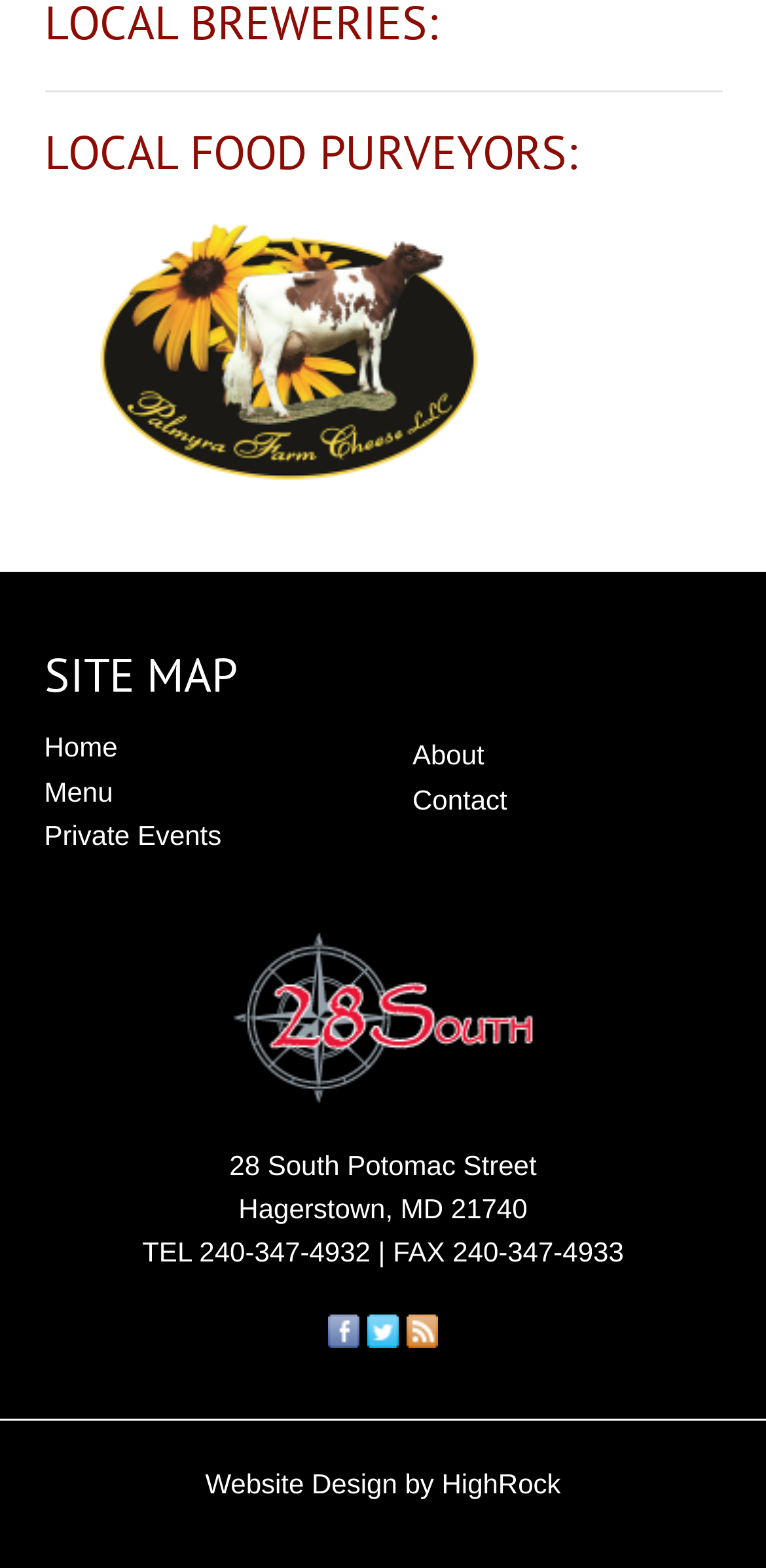Please specify the bounding box coordinates of the clickable region necessary for completing the following instruction: "Click on 'Home'". The coordinates must consist of four float numbers between 0 and 1, i.e., [left, top, right, bottom].

[0.058, 0.466, 0.153, 0.486]